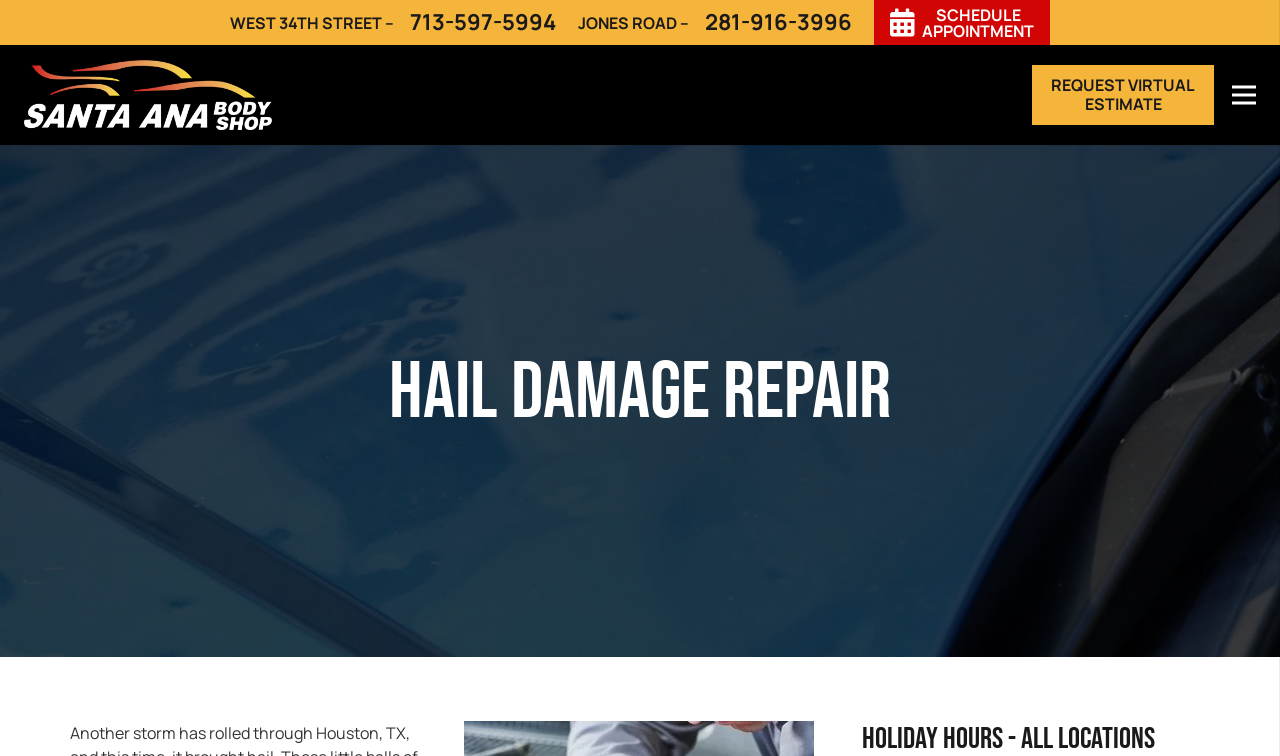From the given element description: "281-916-3996", find the bounding box for the UI element. Provide the coordinates as four float numbers between 0 and 1, in the order [left, top, right, bottom].

[0.551, 0.009, 0.666, 0.049]